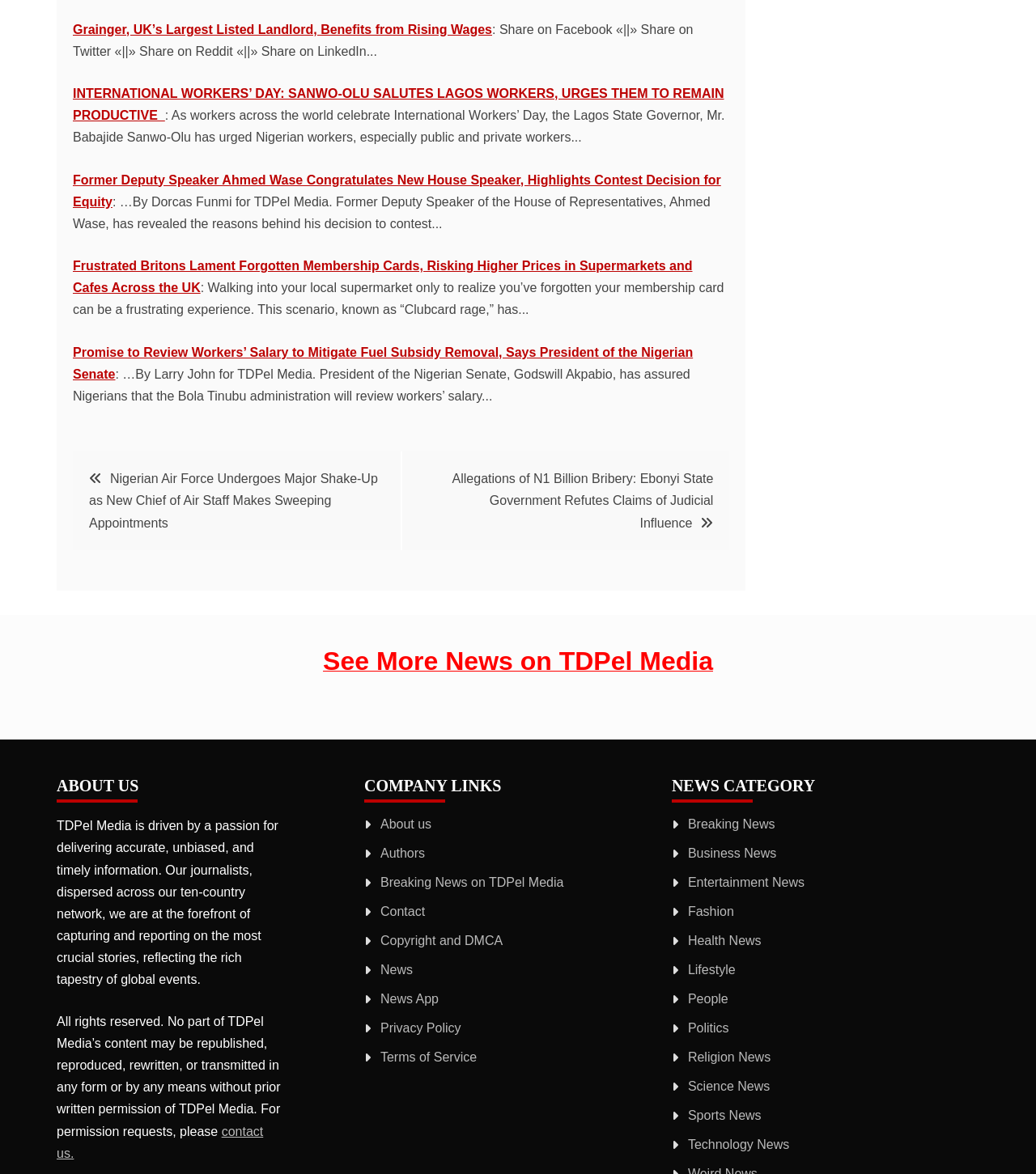What is the name of the media organization?
Please use the image to provide a one-word or short phrase answer.

TDPel Media